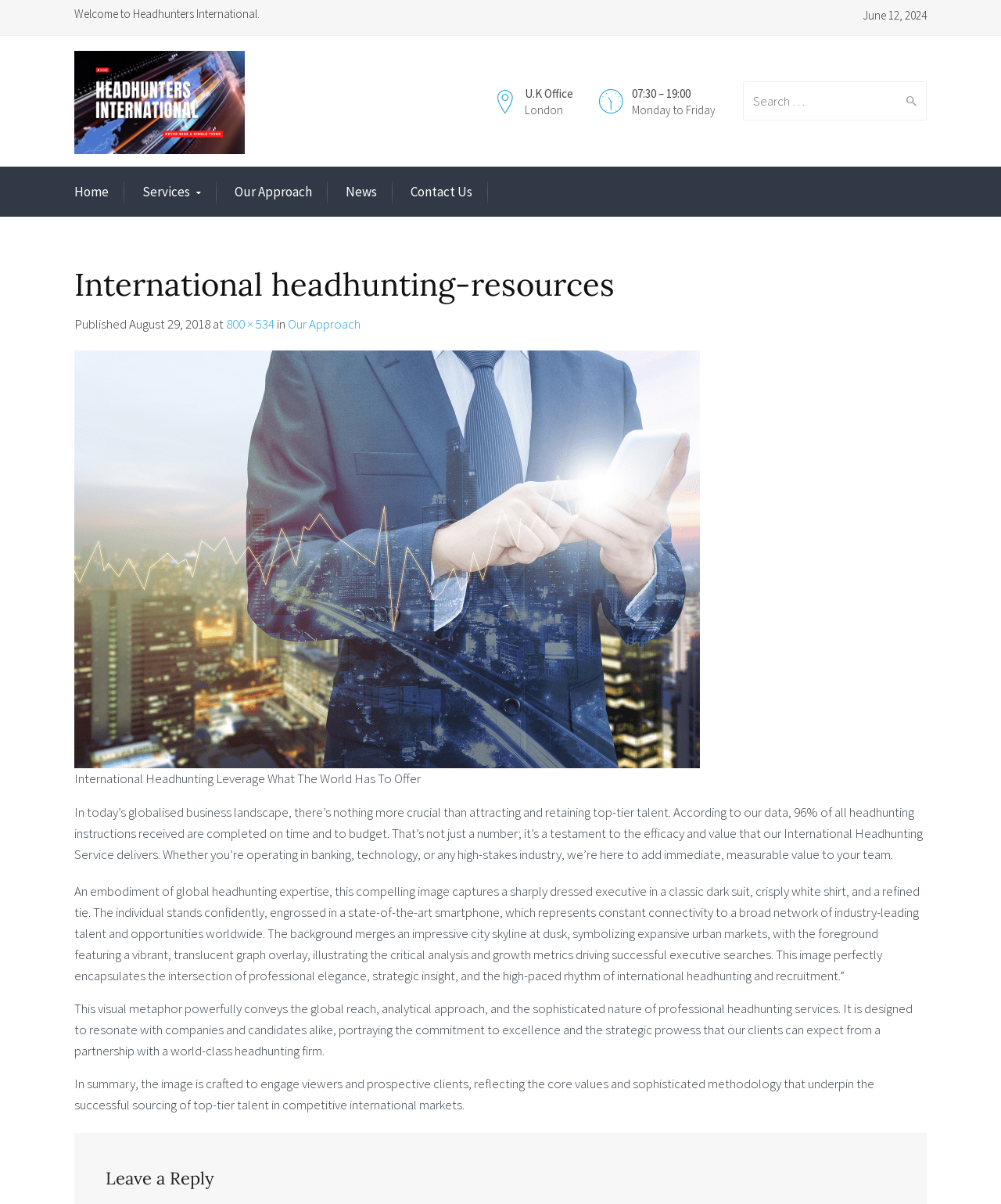Identify the bounding box coordinates of the region that needs to be clicked to carry out this instruction: "Click on Home". Provide these coordinates as four float numbers ranging from 0 to 1, i.e., [left, top, right, bottom].

[0.074, 0.151, 0.109, 0.168]